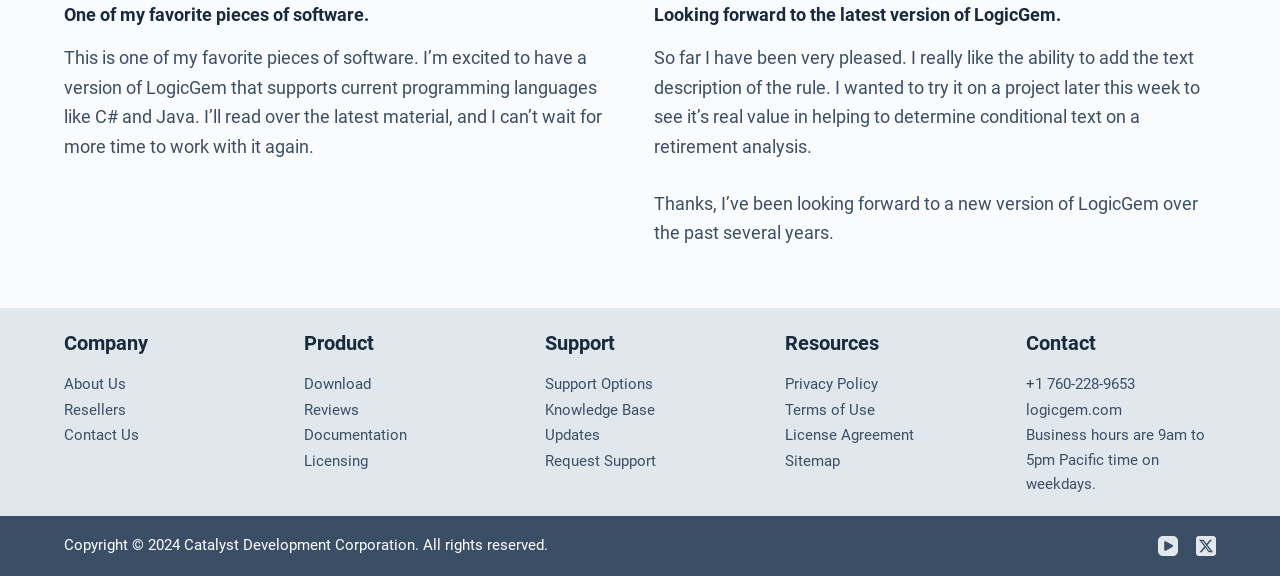Determine the bounding box coordinates of the clickable region to follow the instruction: "Contact the company".

[0.05, 0.74, 0.109, 0.771]